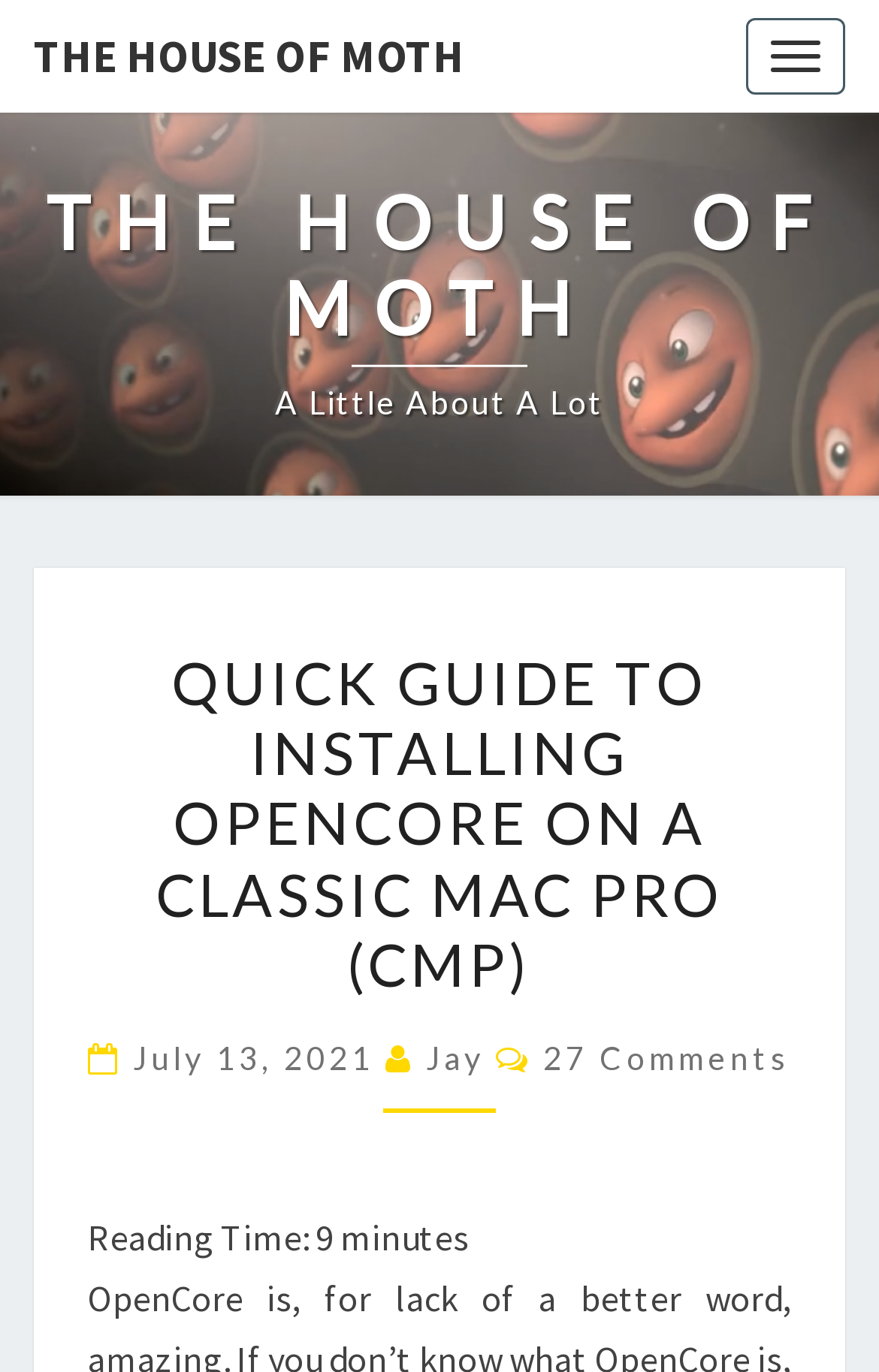What is the author of the article?
Refer to the image and provide a one-word or short phrase answer.

Jay